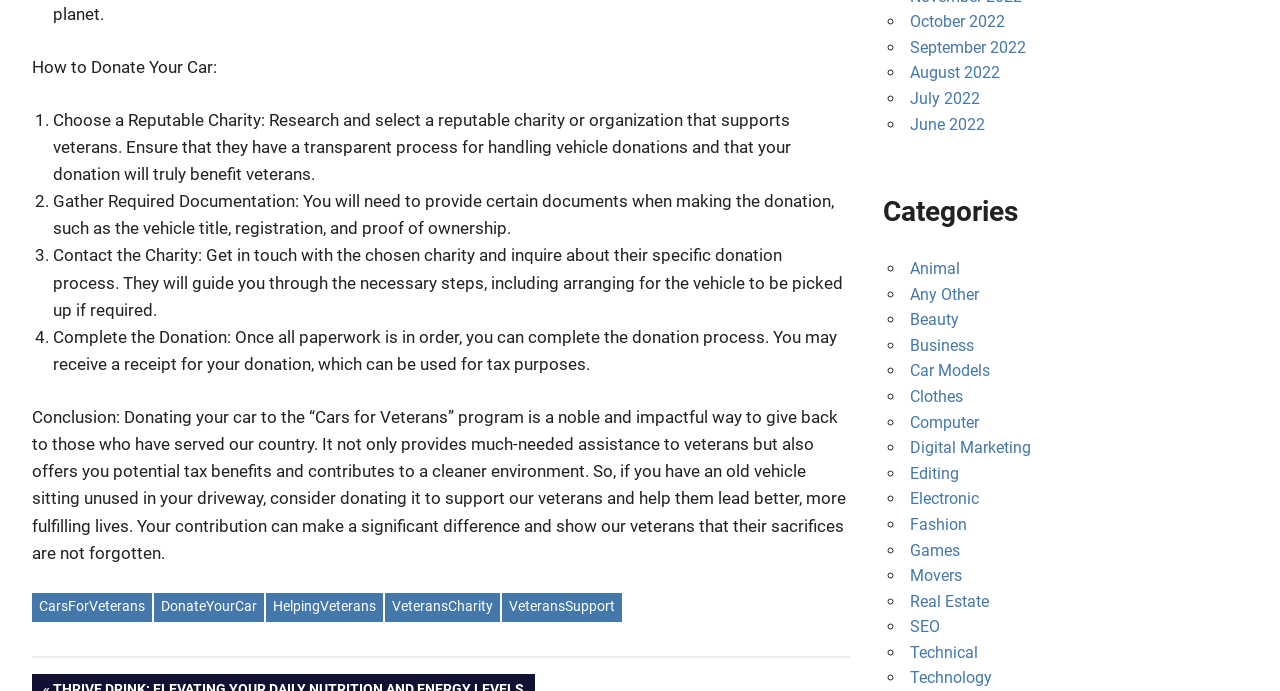What categories are listed on the webpage?
Give a single word or phrase answer based on the content of the image.

Multiple categories